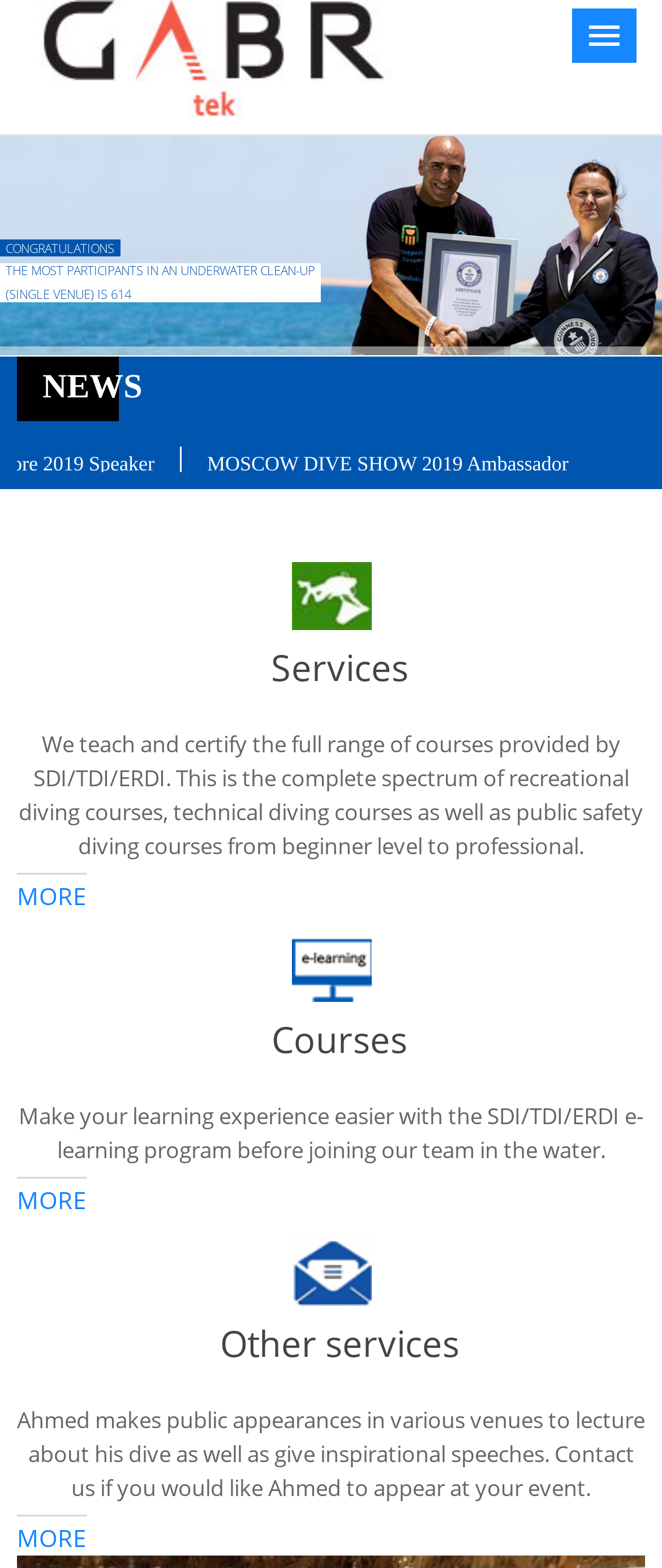What types of courses are offered?
Using the image, give a concise answer in the form of a single word or short phrase.

Recreational, technical, public safety